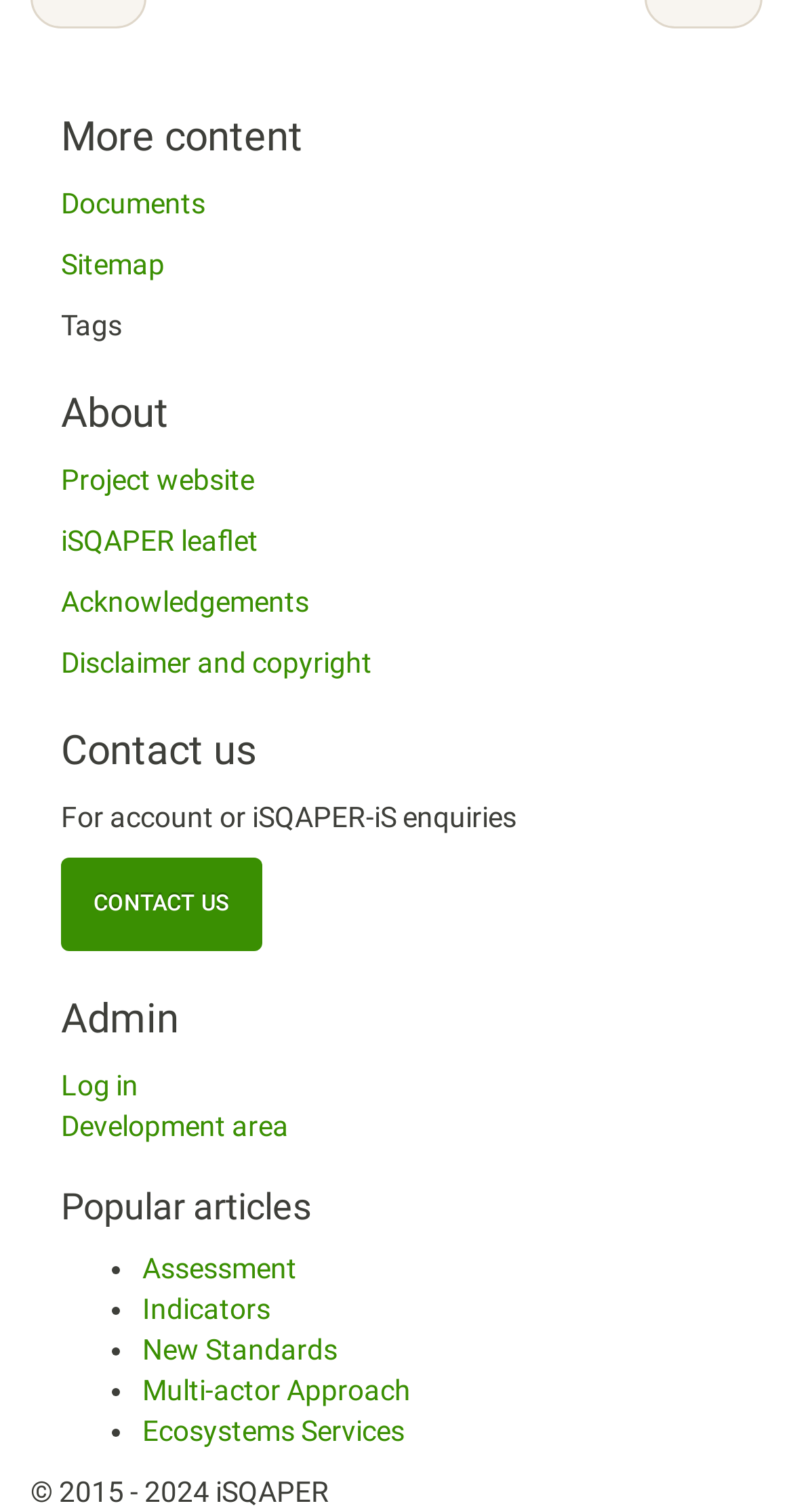Identify the bounding box coordinates of the clickable section necessary to follow the following instruction: "Visit the Instagram page". The coordinates should be presented as four float numbers from 0 to 1, i.e., [left, top, right, bottom].

None